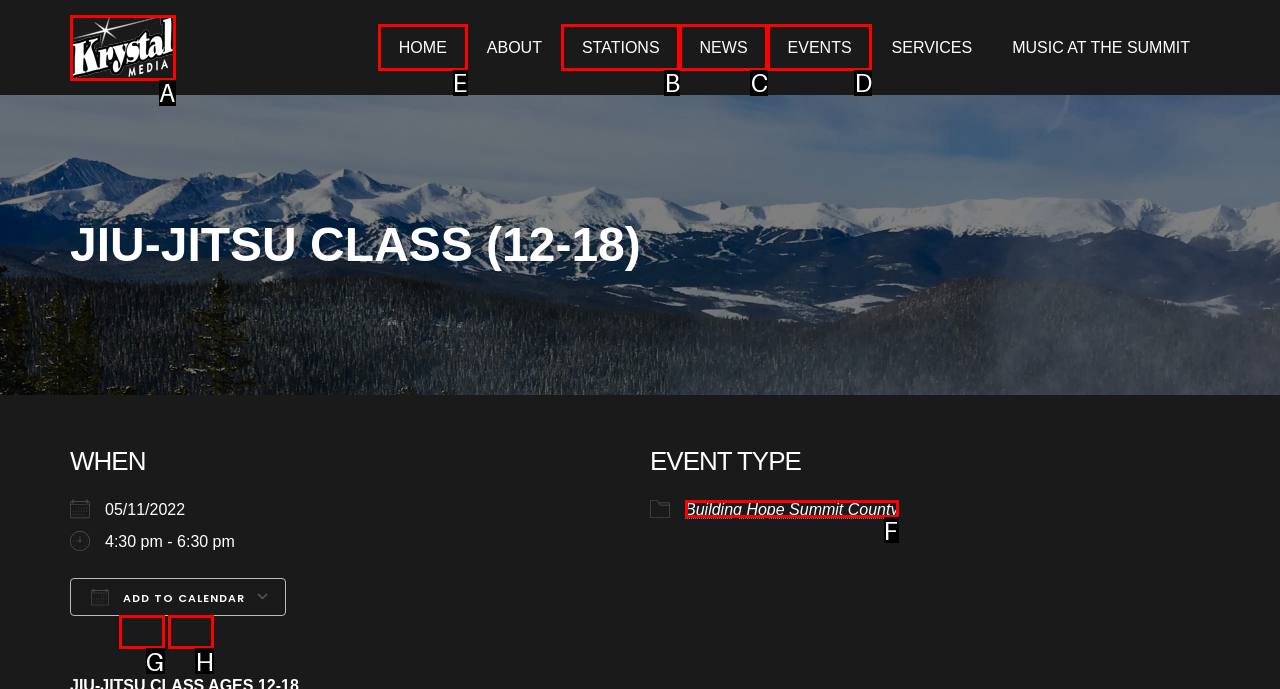Choose the UI element you need to click to carry out the task: Go to HOME page.
Respond with the corresponding option's letter.

E